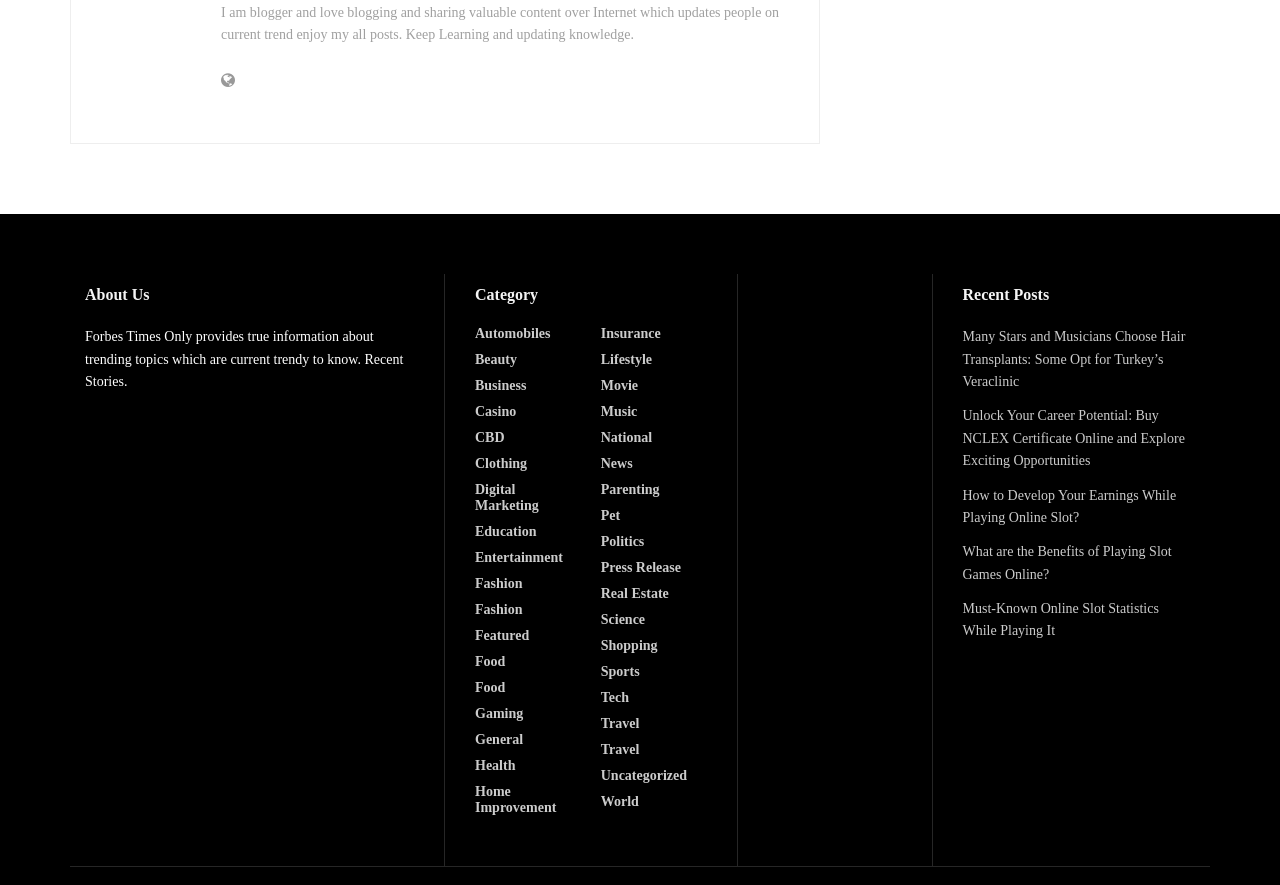Please specify the bounding box coordinates in the format (top-left x, top-left y, bottom-right x, bottom-right y), with all values as floating point numbers between 0 and 1. Identify the bounding box of the UI element described by: Clothing

[0.371, 0.515, 0.412, 0.534]